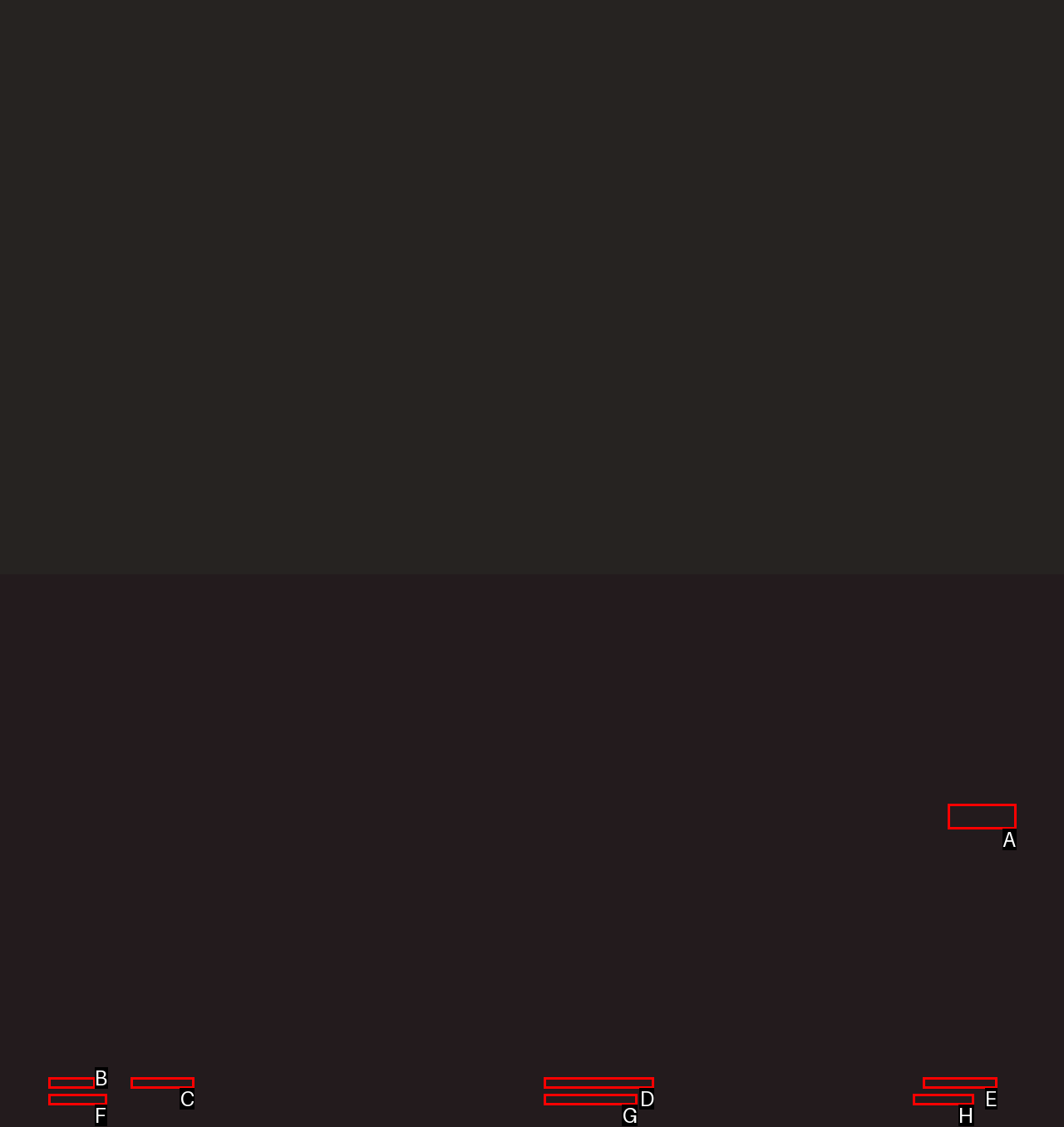Choose the option that best matches the description: Submit →
Indicate the letter of the matching option directly.

A